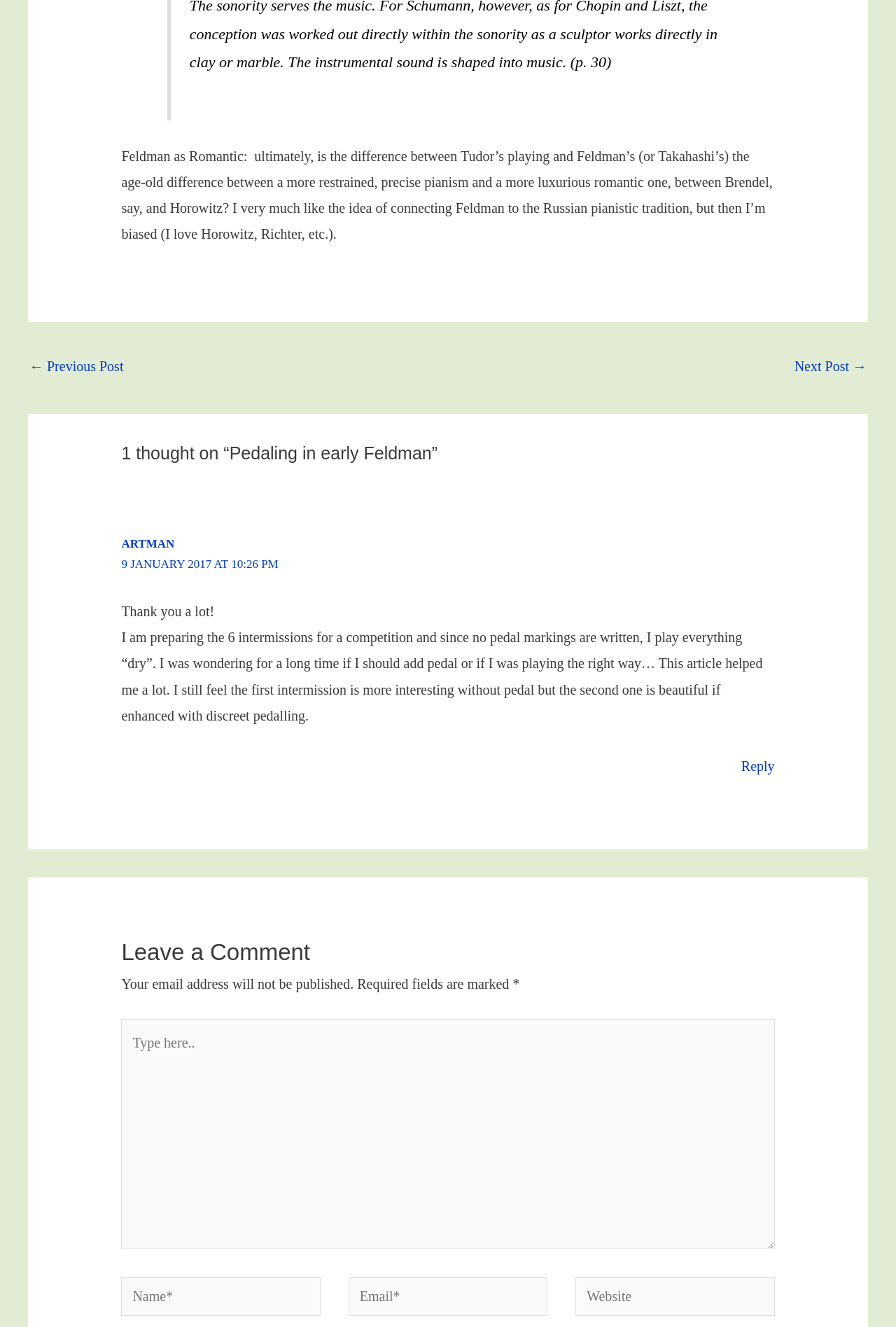Please identify the coordinates of the bounding box that should be clicked to fulfill this instruction: "Click on the 'Reply to Artman' link".

[0.827, 0.571, 0.865, 0.583]